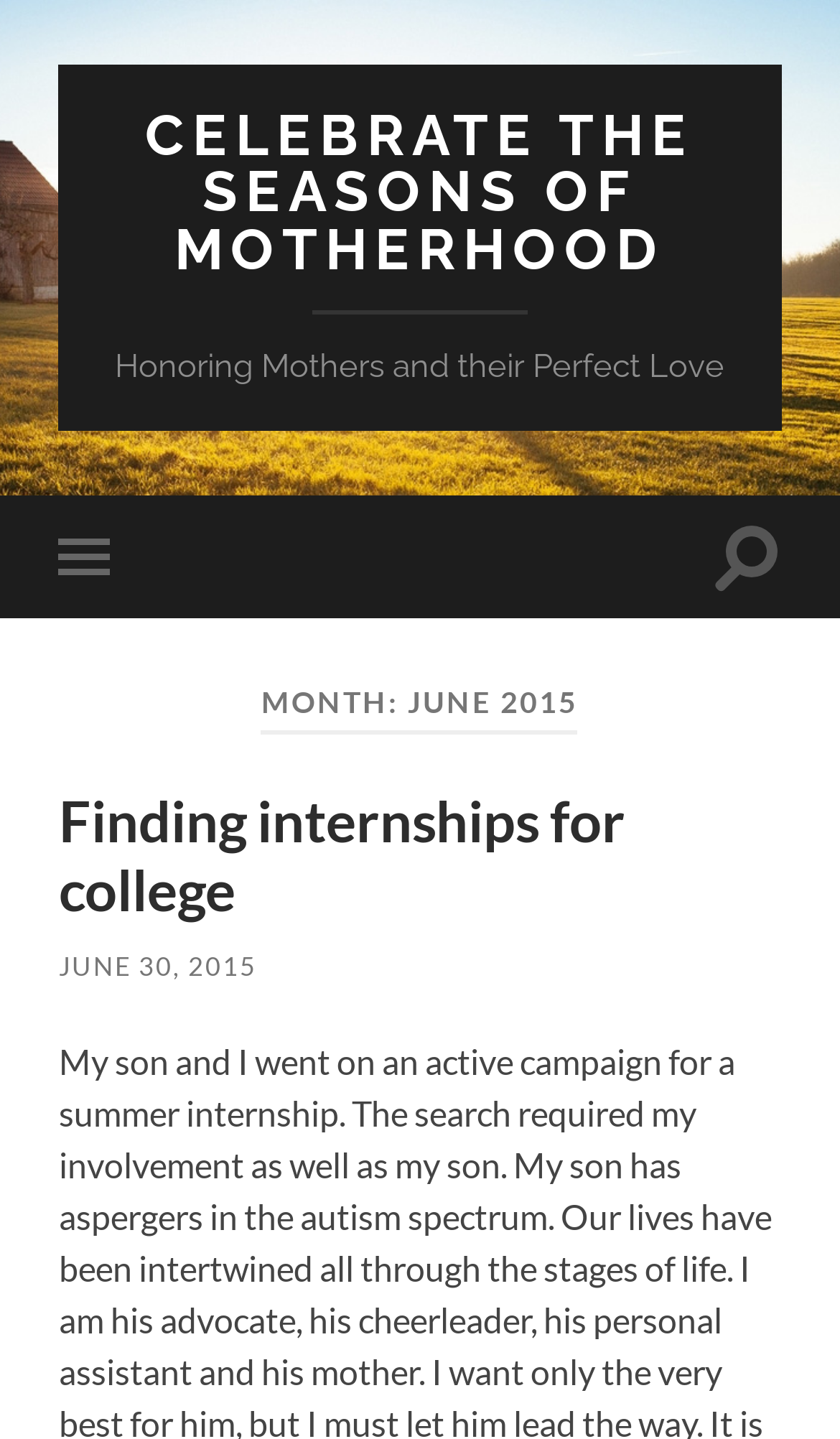Provide a single word or phrase to answer the given question: 
What is the topic of the second heading on the webpage?

Finding internships for college